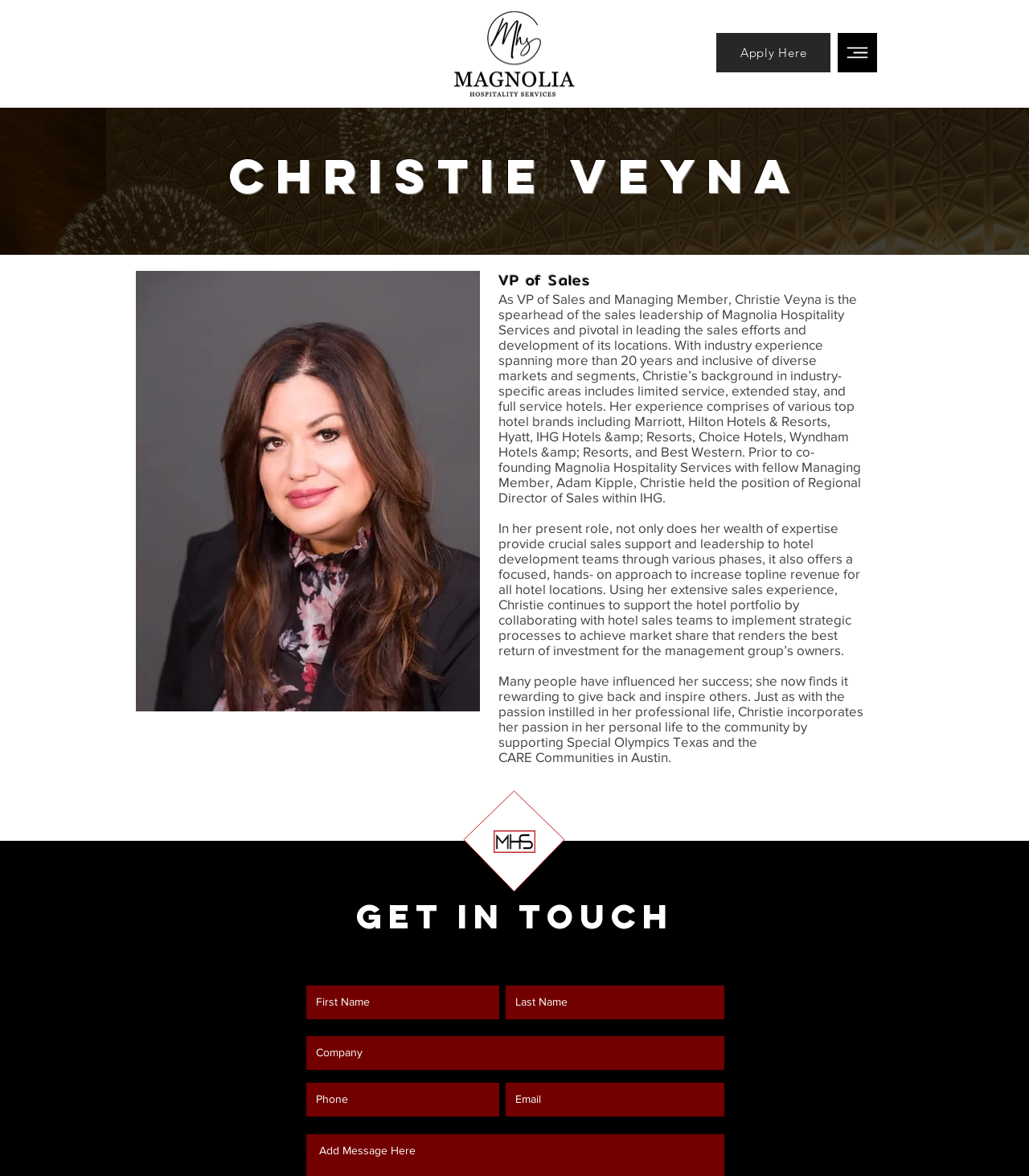From the element description: "aria-label="Email" name="email" placeholder="Email"", extract the bounding box coordinates of the UI element. The coordinates should be expressed as four float numbers between 0 and 1, in the order [left, top, right, bottom].

[0.491, 0.921, 0.704, 0.95]